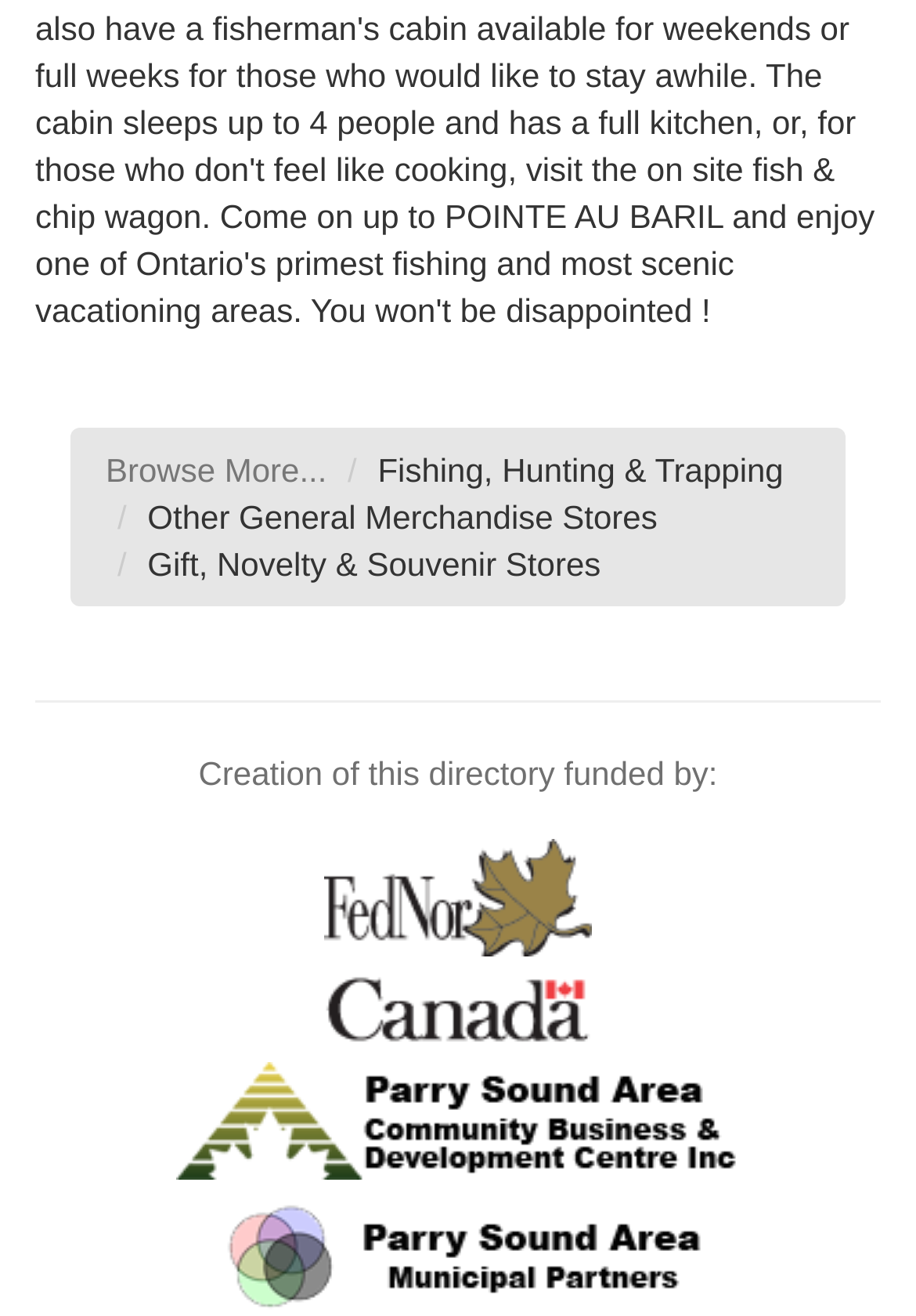What is the first category listed?
Based on the image, give a one-word or short phrase answer.

Fishing, Hunting & Trapping